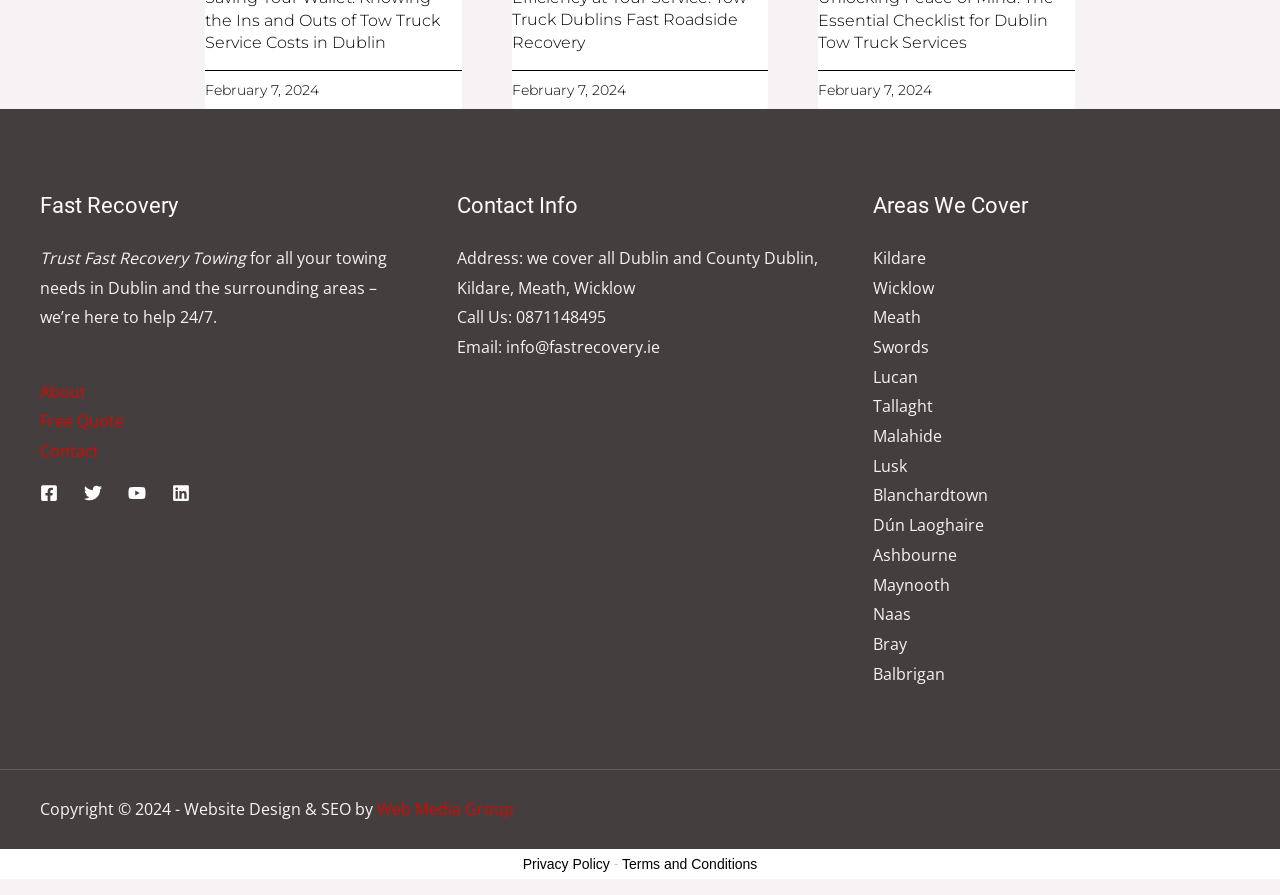Determine the bounding box coordinates of the clickable element to complete this instruction: "Visit Facebook page". Provide the coordinates in the format of four float numbers between 0 and 1, [left, top, right, bottom].

[0.031, 0.54, 0.045, 0.56]